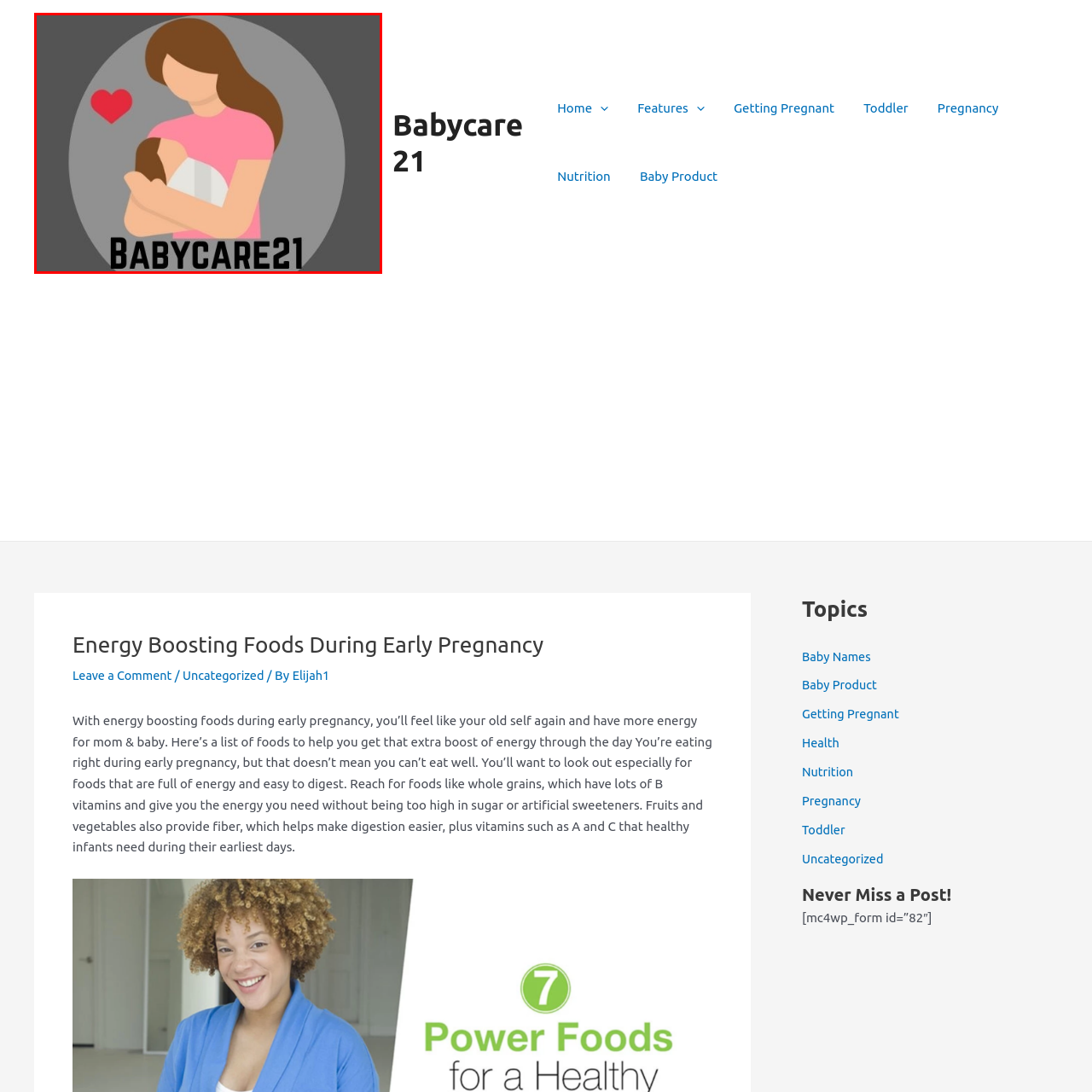Direct your attention to the segment of the image enclosed by the red boundary and answer the ensuing question in detail: What is the shape of the background?

The caption describes the overall design as being enclosed within a circular gray background, which implies that the background is circular in shape.